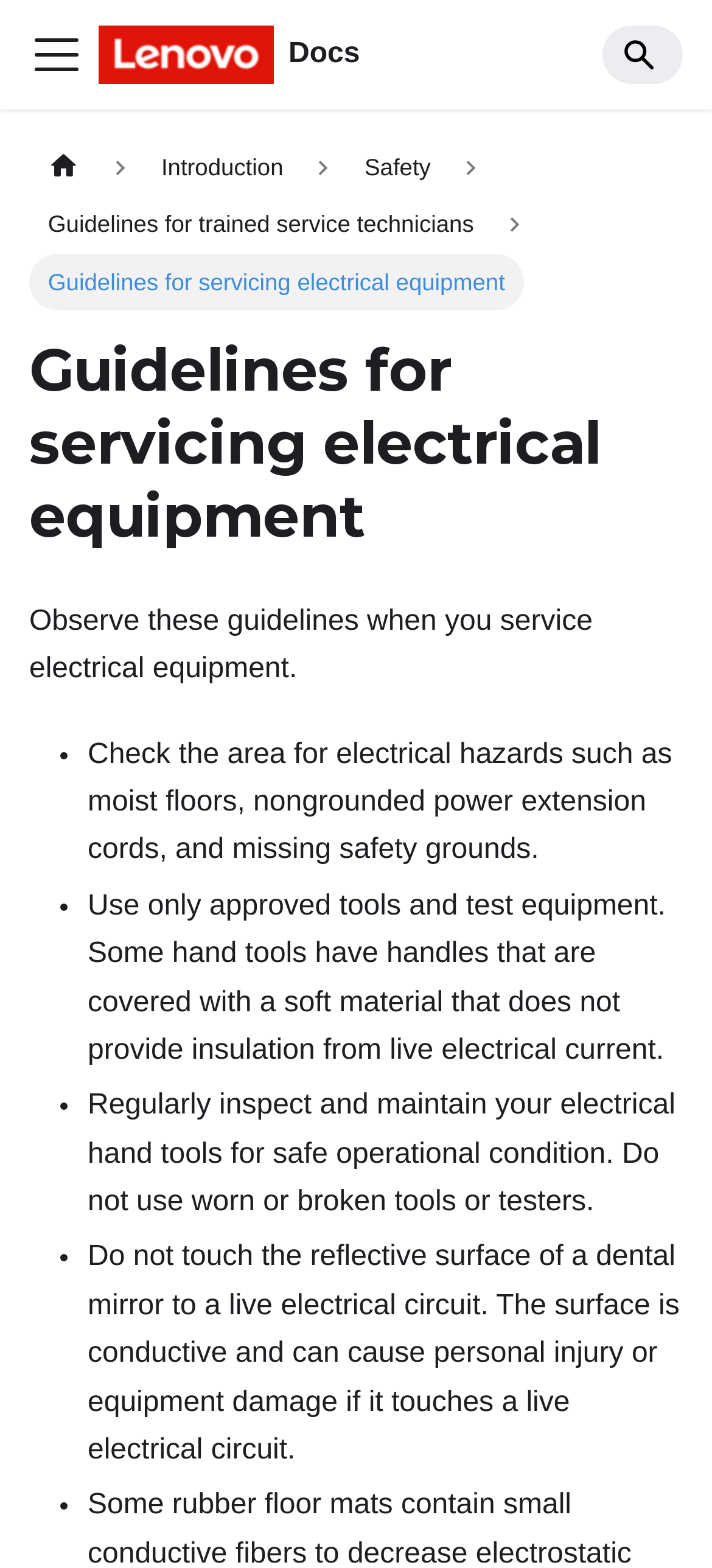How many guidelines are listed?
Identify the answer in the screenshot and reply with a single word or phrase.

5